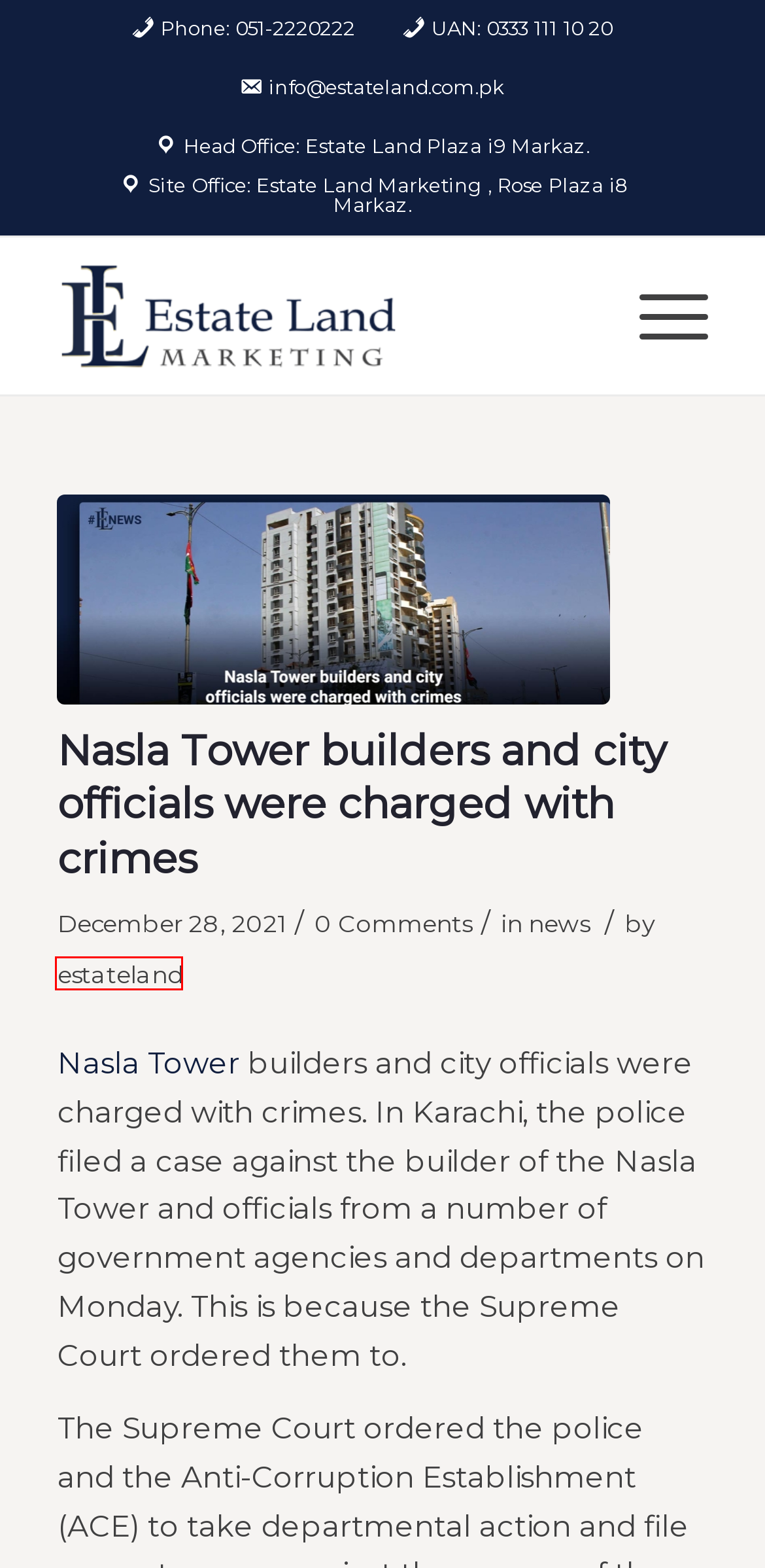You have received a screenshot of a webpage with a red bounding box indicating a UI element. Please determine the most fitting webpage description that matches the new webpage after clicking on the indicated element. The choices are:
A. Estate Land Marketing - Leading Real Estate Company in Pakistan
B. Nasla Tower controlled blast destruction costs Rs220m
C. estateland, Author at Estate Land Marketing
D. Blue World City Won the Asia Pacific Property Awards 2024
E. Nasla Tower case has heightened the sense of injustice
F. news - Estate Land Marketing
G. Blue World City Rumi Square Complete Details 2024
H. Real Estate Services in the twin City of Pakistan - Estate Land Marketing

C